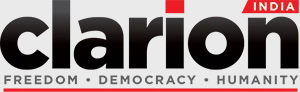Give a meticulous account of what the image depicts.

The image features the logo of "Clarion India," a publication focused on providing news, views, and insights regarding Indian Muslims, Dalits, minorities, women, and other marginalized communities. The logo prominently displays the word "clarion" in bold letters, emphasizing themes of freedom, democracy, and humanity in a distinct and modern design. A red accent highlights the word "India," reinforcing the publication's commitment to covering issues pertinent to the nation. This visual identity reflects the publication's mission to advocate for social justice and represent diverse voices in Indian society.